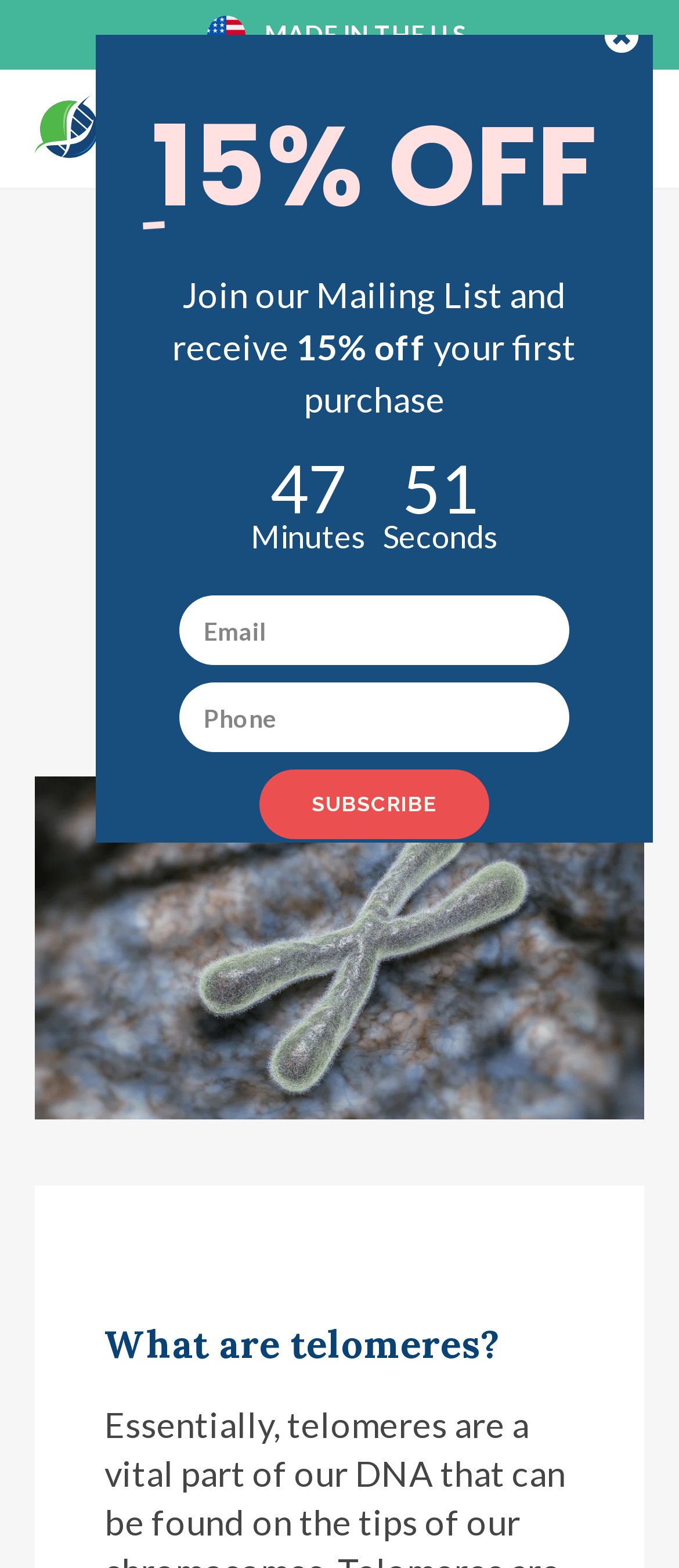What is the headline of the webpage?

Why Do Telomeres Shorten With Age?